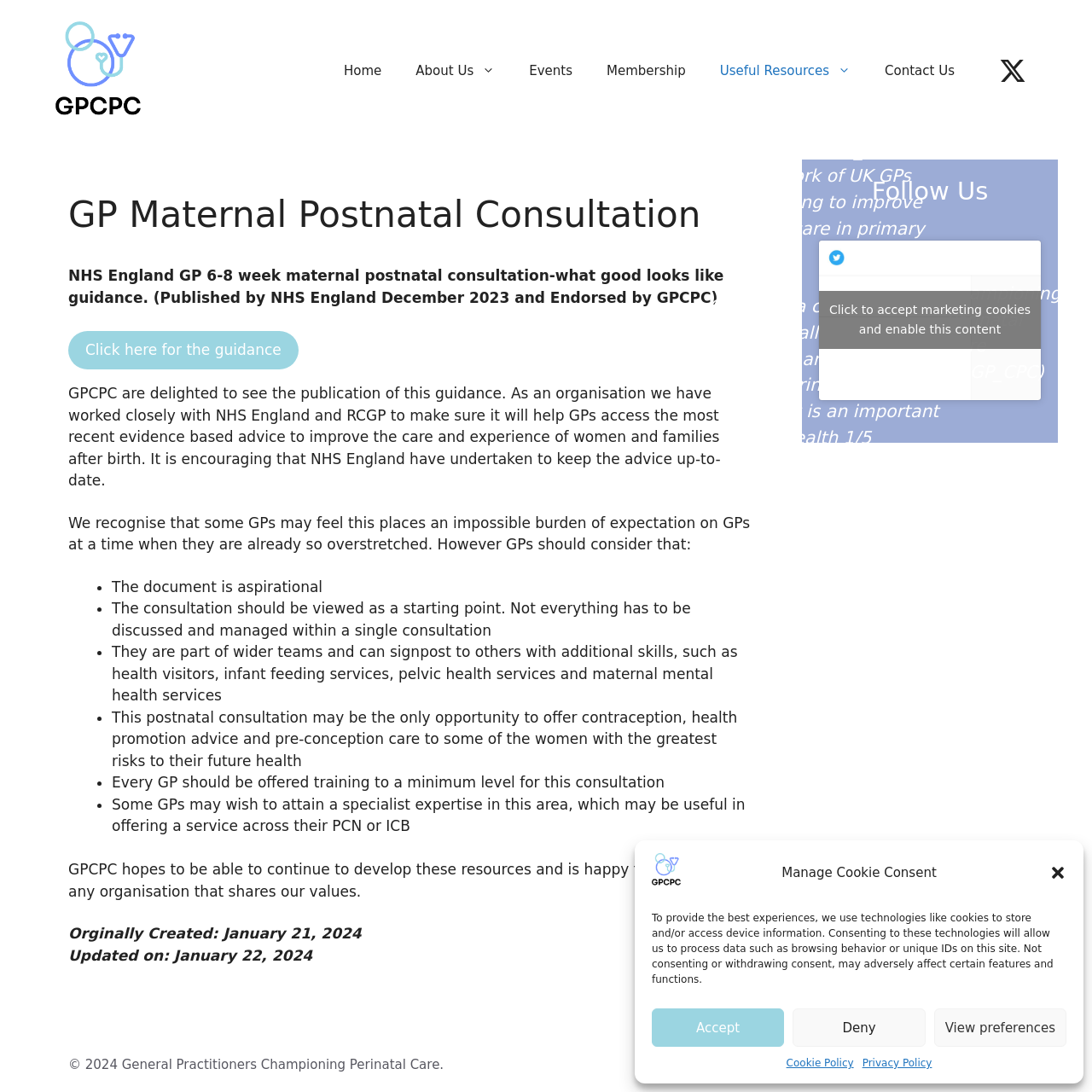What is the role of GPs in perinatal care?
Look at the screenshot and respond with one word or a short phrase.

Central role